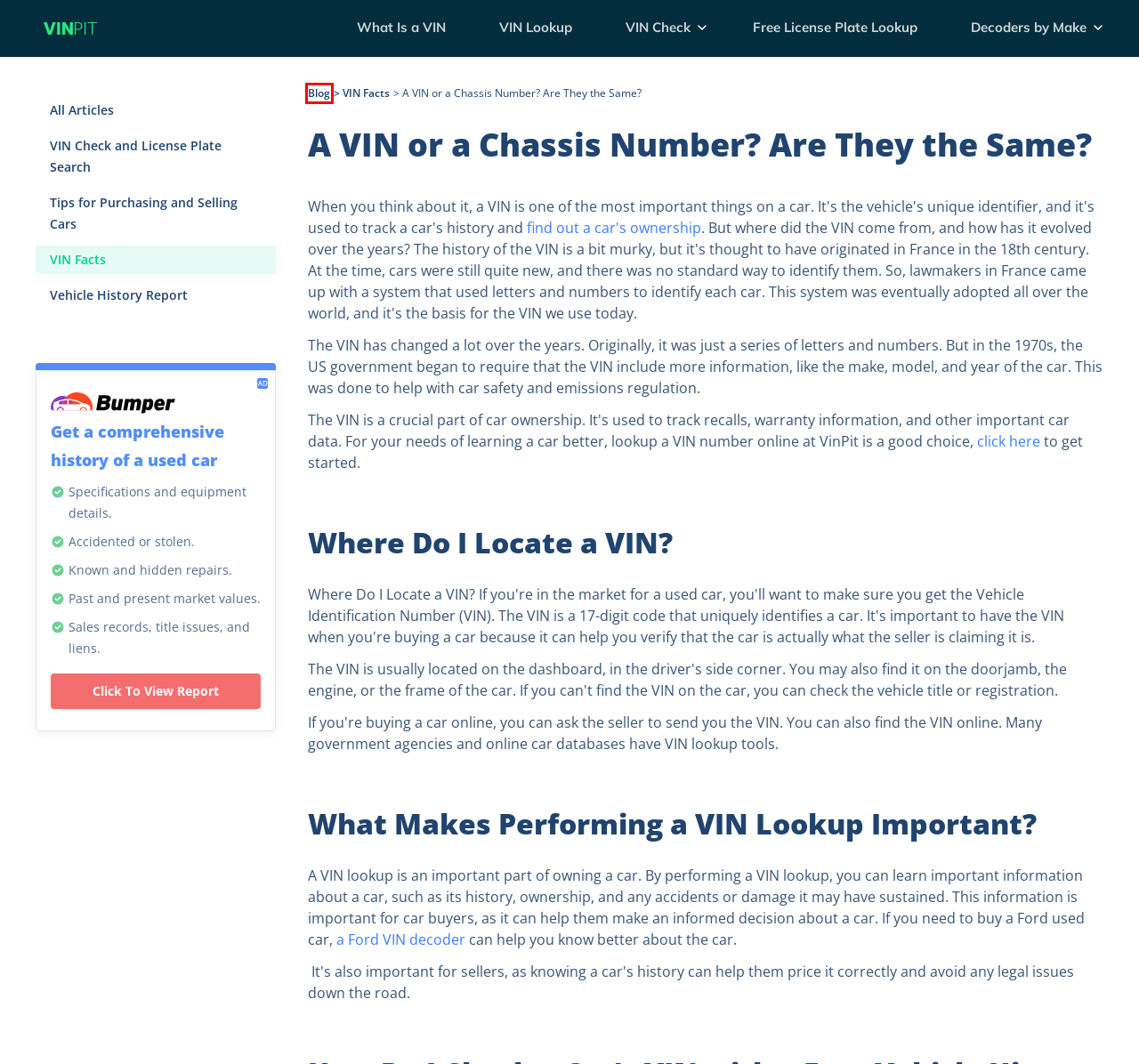Given a screenshot of a webpage featuring a red bounding box, identify the best matching webpage description for the new page after the element within the red box is clicked. Here are the options:
A. VIN Facts | VinPit
B. Privacy Policy - VinPit
C. Sitemap - VinPit
D. Up-to-date VIN Check Tips & Facts  | VinPit Blog
E. Ford VIN Decoder & Lookup (FREE) | VinPit
F. VIN Decoder - Free VIN Number Lookup | VinPit
G. Editorial Policy | VinPit
H. Free License Plate Lookup: Get Accidents & Recalls History | VinPit

D